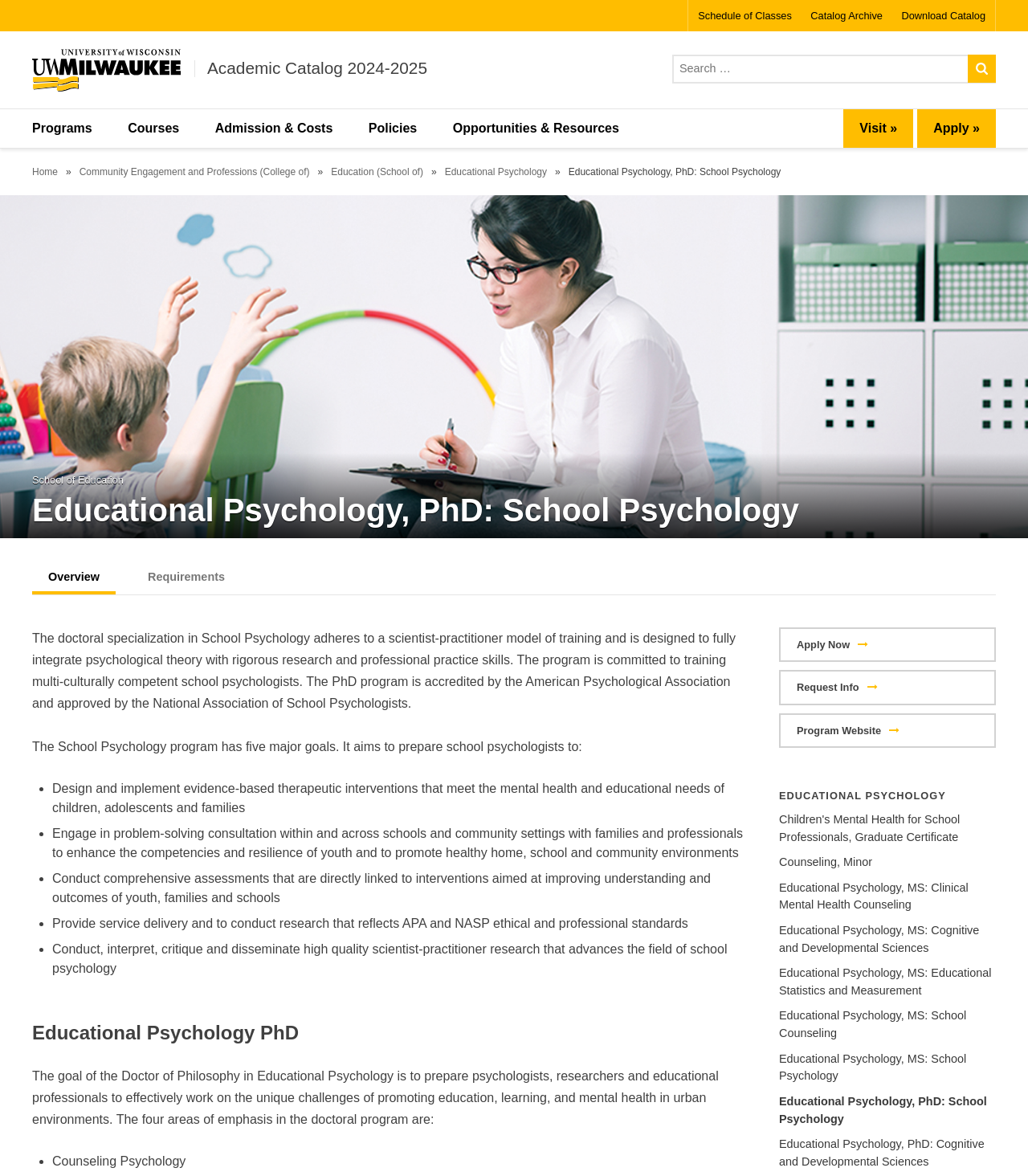Please identify the bounding box coordinates for the region that you need to click to follow this instruction: "Back to the top of the page".

[0.955, 0.835, 0.988, 0.864]